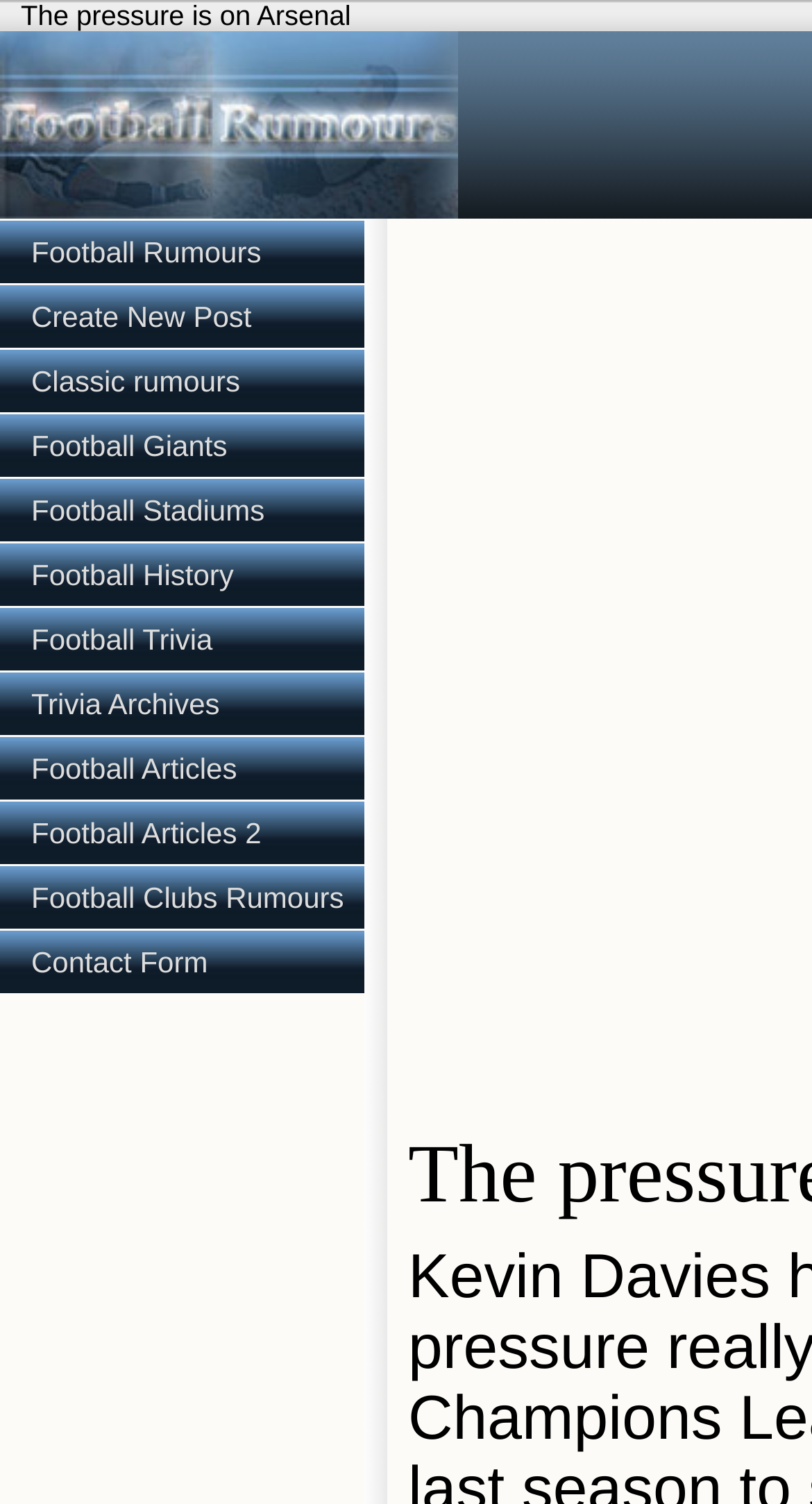Predict the bounding box of the UI element that fits this description: "Football Articles 2".

[0.0, 0.533, 0.449, 0.575]